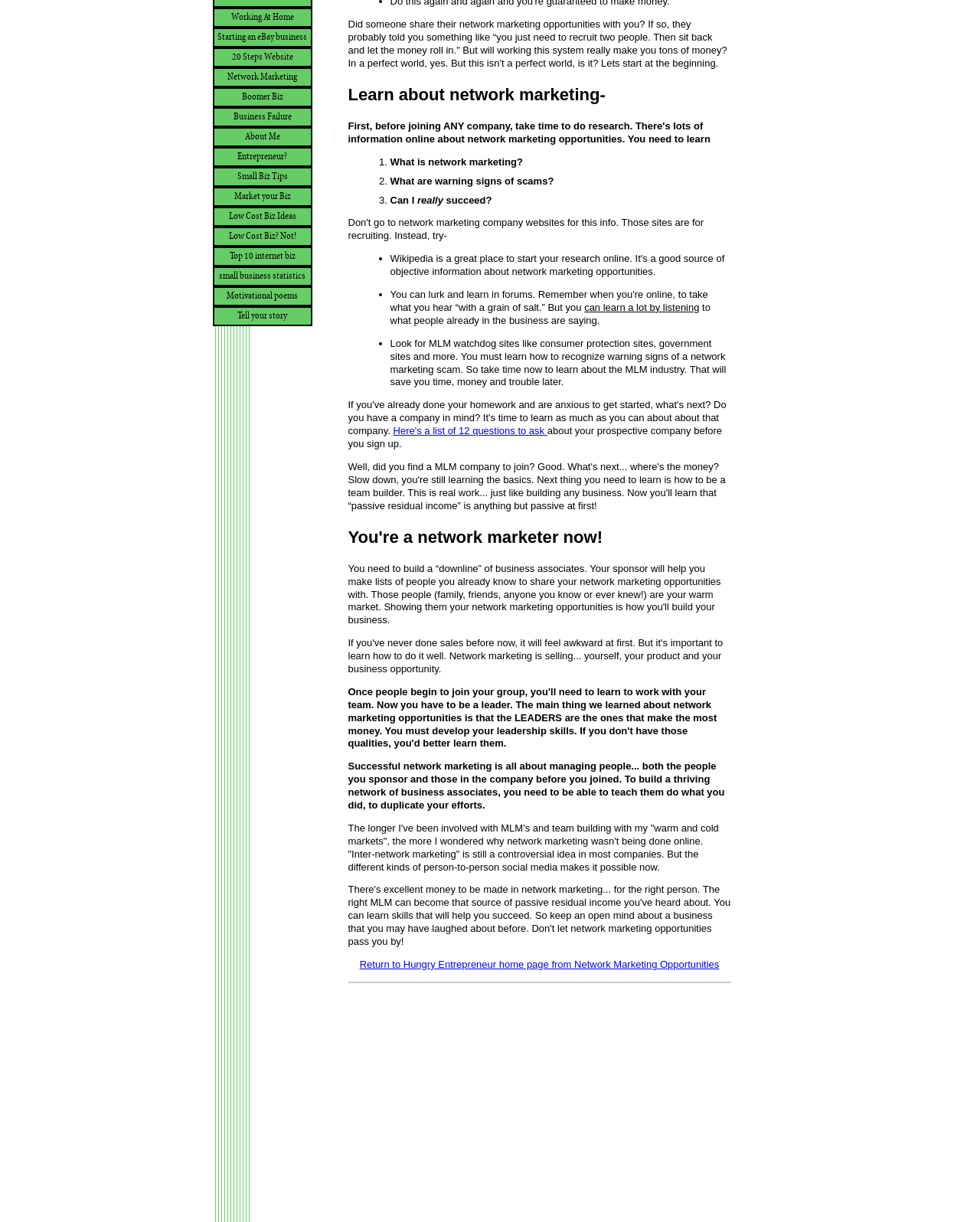Please specify the bounding box coordinates in the format (top-left x, top-left y, bottom-right x, bottom-right y), with values ranging from 0 to 1. Identify the bounding box for the UI component described as follows: Starting an eBay business

[0.217, 0.022, 0.318, 0.039]